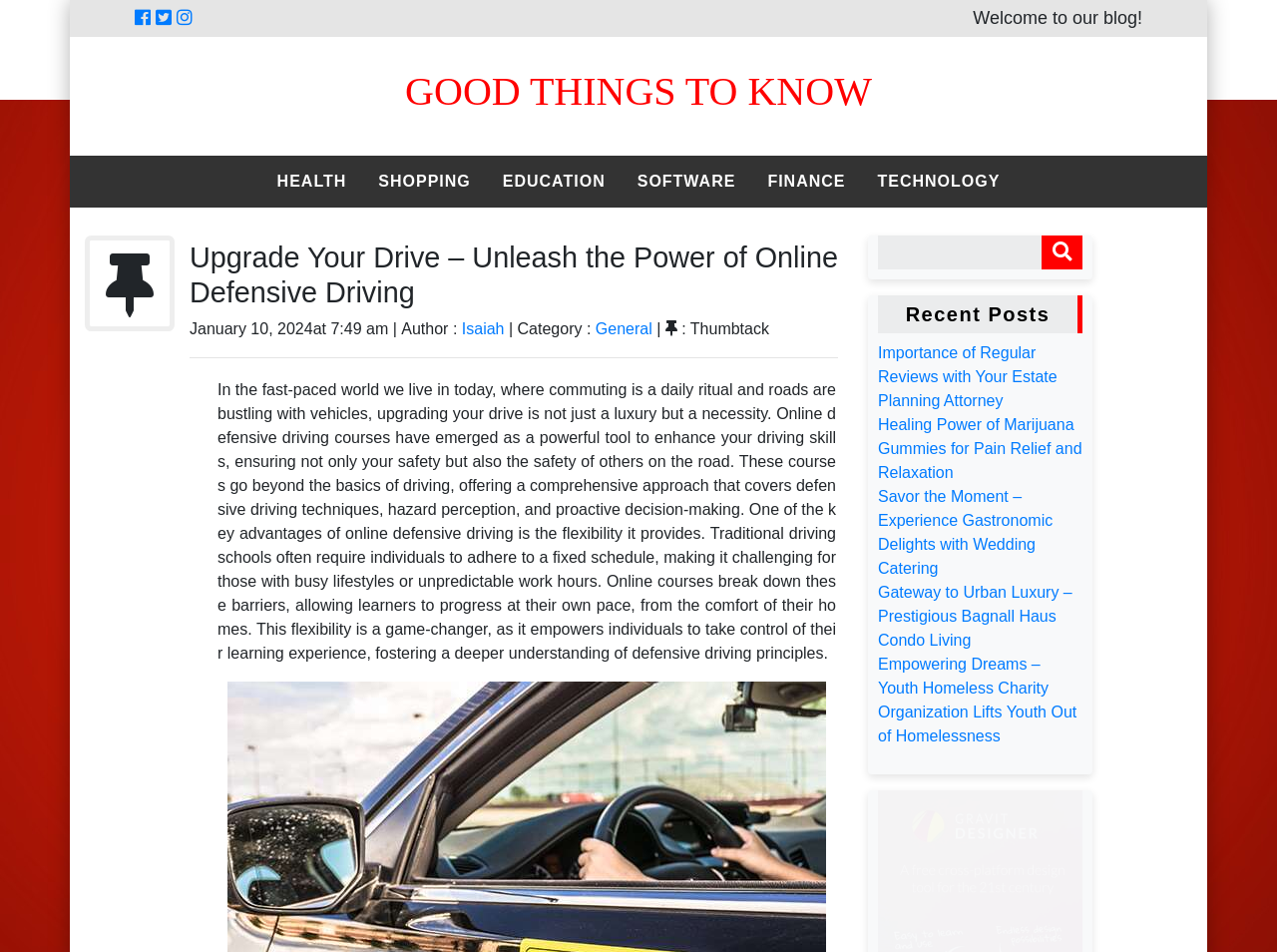Specify the bounding box coordinates for the region that must be clicked to perform the given instruction: "Click the 'HEALTH' link".

[0.204, 0.164, 0.284, 0.218]